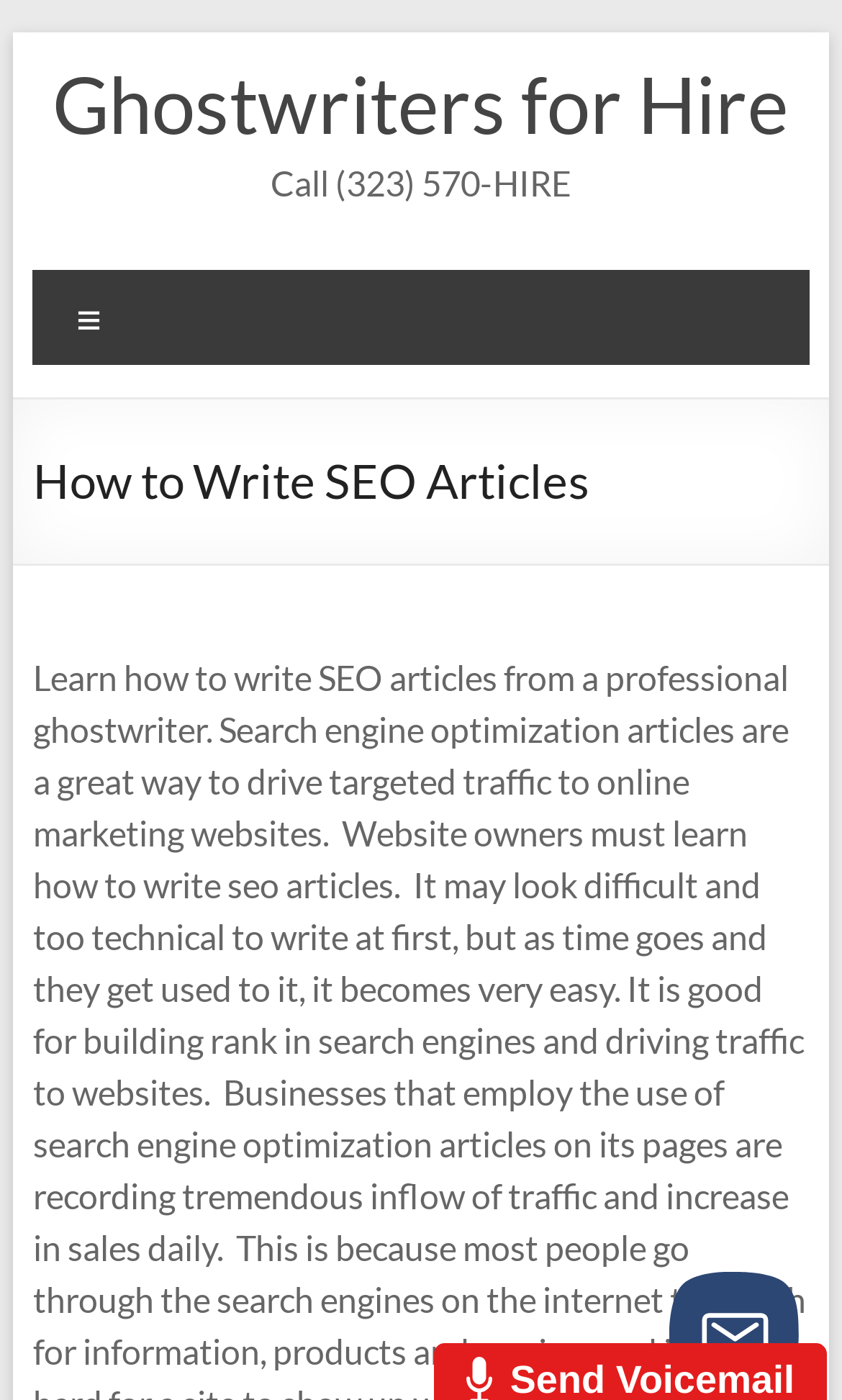Using the webpage screenshot and the element description Ghostwriters for Hire, determine the bounding box coordinates. Specify the coordinates in the format (top-left x, top-left y, bottom-right x, bottom-right y) with values ranging from 0 to 1.

[0.063, 0.04, 0.937, 0.108]